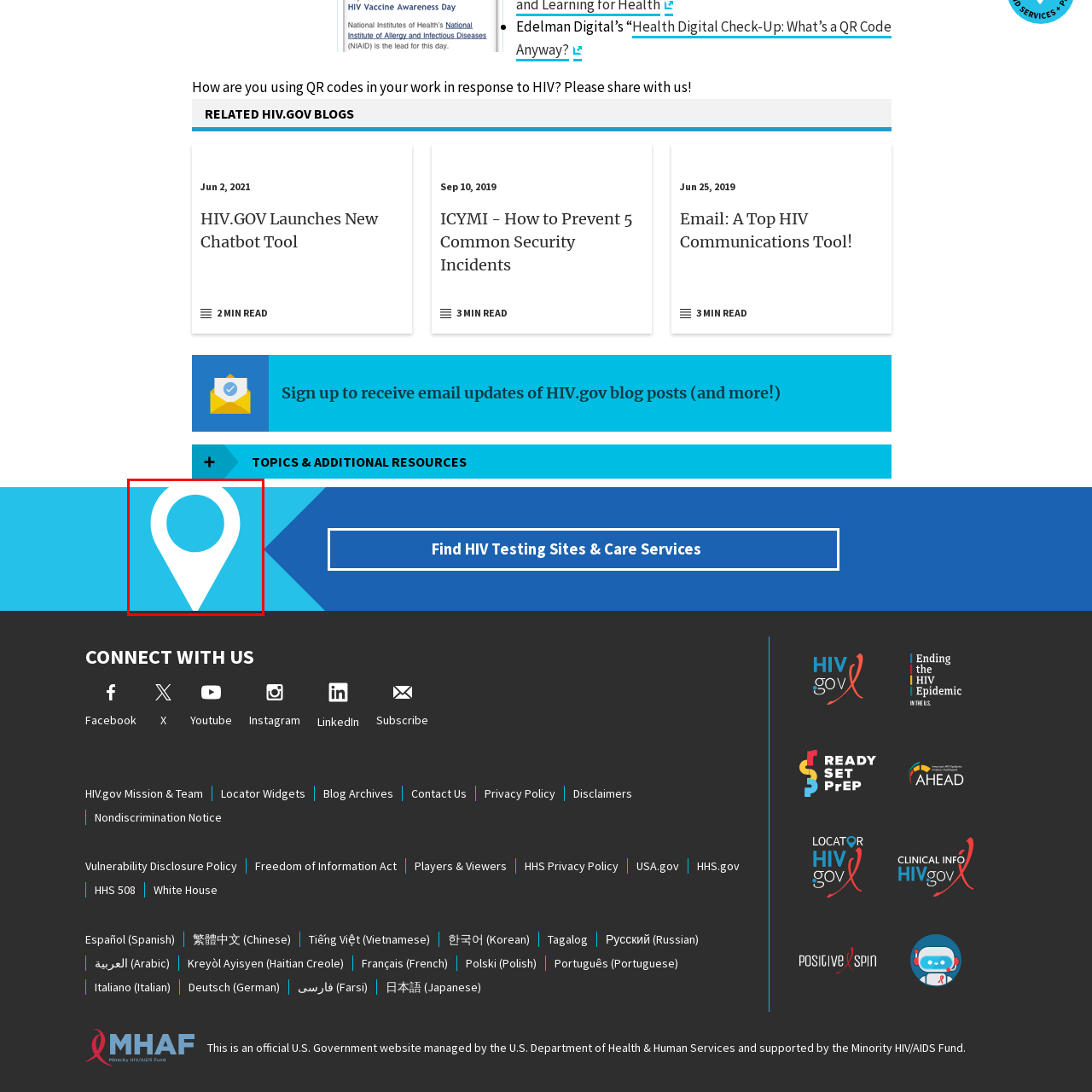Observe the image enclosed by the red box and thoroughly answer the subsequent question based on the visual details: What shape is the base of the location pin?

The question inquires about the shape of the base of the location pin. By examining the image, I observe that the location pin has a circular top and an elongated triangular base, which enables me to determine that the answer is triangular.